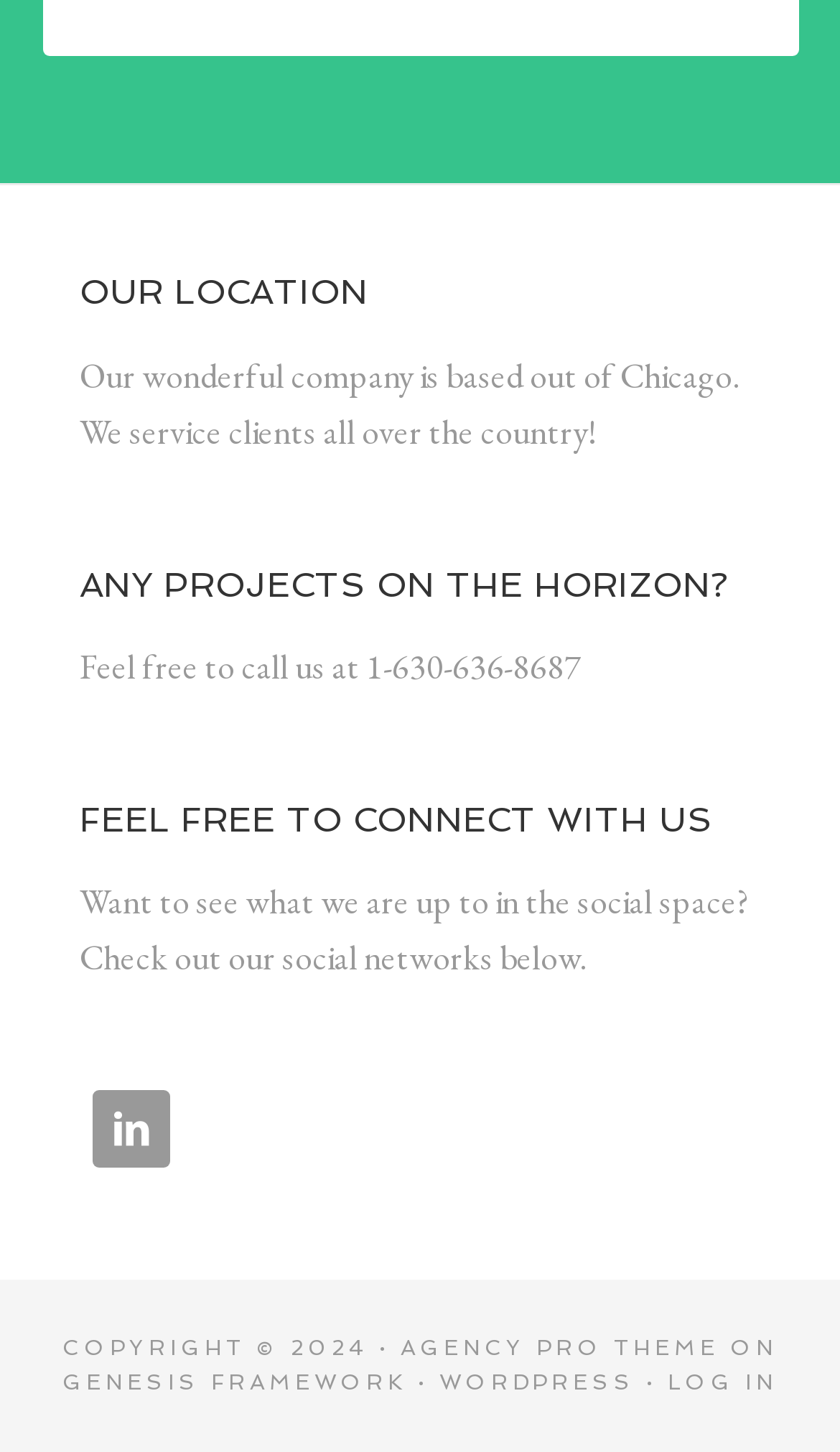Use a single word or phrase to answer the question: What is the copyright year?

2024